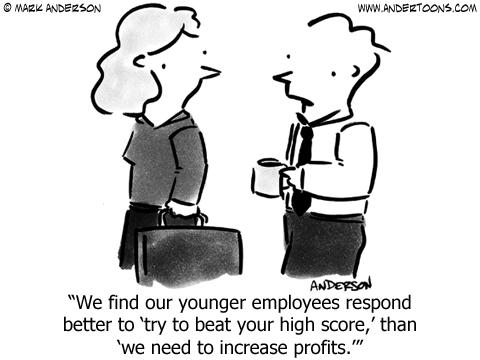Thoroughly describe everything you see in the image.

In this humorous business cartoon by Mark Anderson, a male office worker, holding a coffee cup, is engaged in a conversation with a female colleague who carries a briefcase. They appear to be discussing employee motivation strategies. The male character shares an insightful observation about younger employees, stating, “We find our younger employees respond better to ‘try to beat your high score,’ than ‘we need to increase profits.’” This playful exchange highlights the shift in motivational techniques in the workplace, reflecting a contemporary understanding of what drives younger generations in a professional setting. The cartoon's simplistic black-and-white style adds to its charm, emphasizing the situational comedy of modern corporate culture.